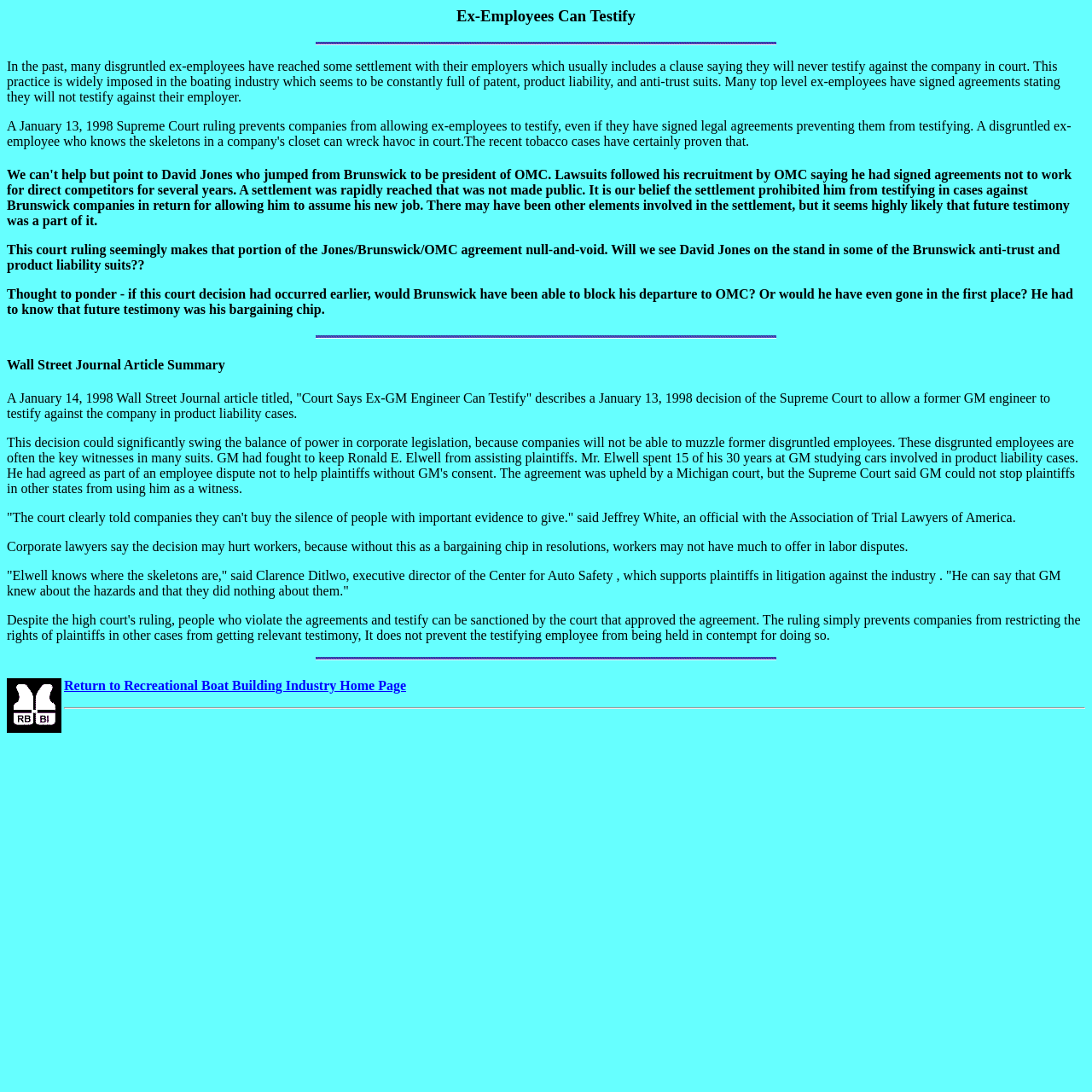Can you look at the image and give a comprehensive answer to the question:
What is the title of the Wall Street Journal article?

The webpage mentions a Wall Street Journal article titled 'Court Says Ex-GM Engineer Can Testify', which describes a Supreme Court decision allowing a former GM engineer to testify against the company in product liability cases.